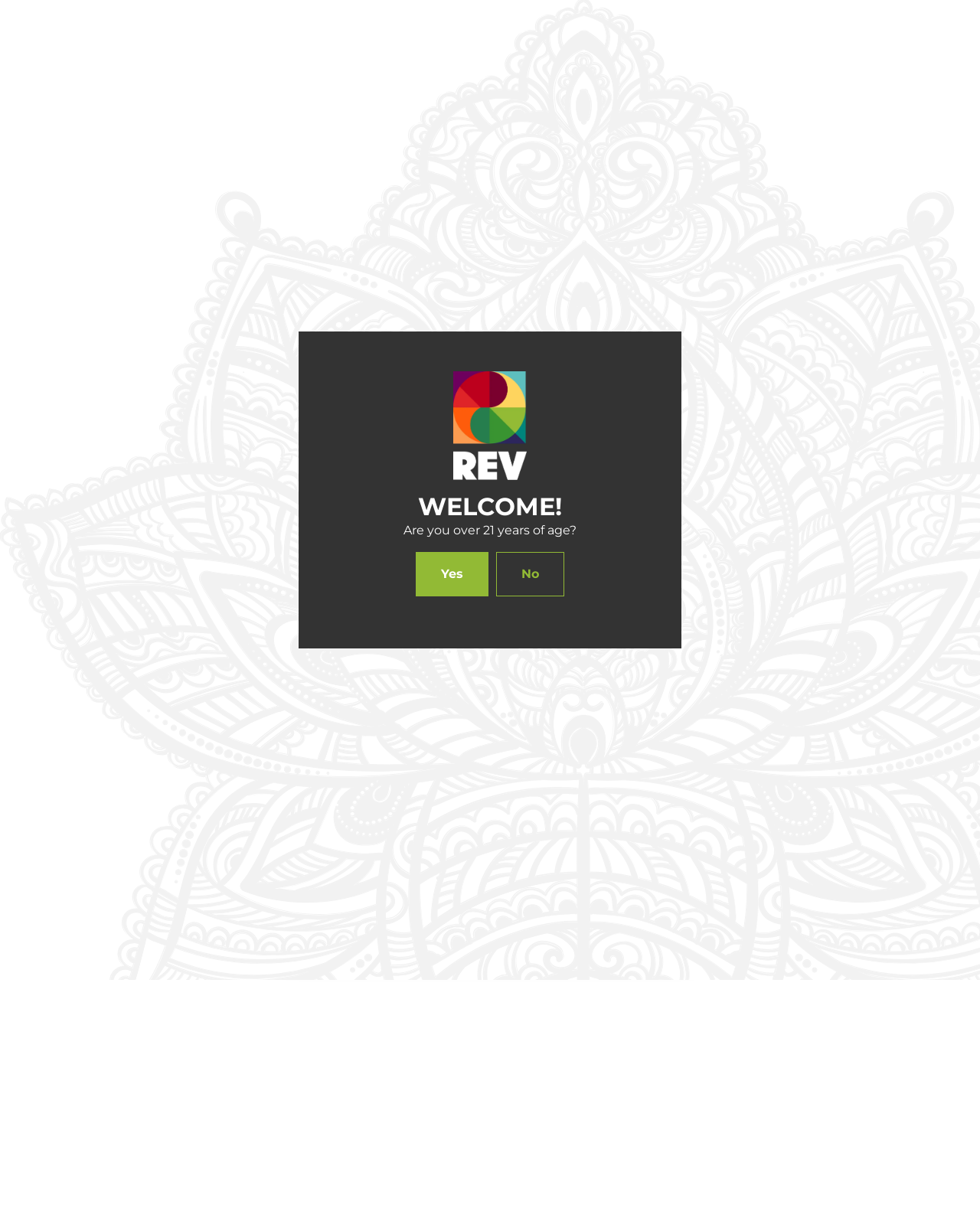Using the description "Resources", locate and provide the bounding box of the UI element.

[0.42, 0.042, 0.534, 0.061]